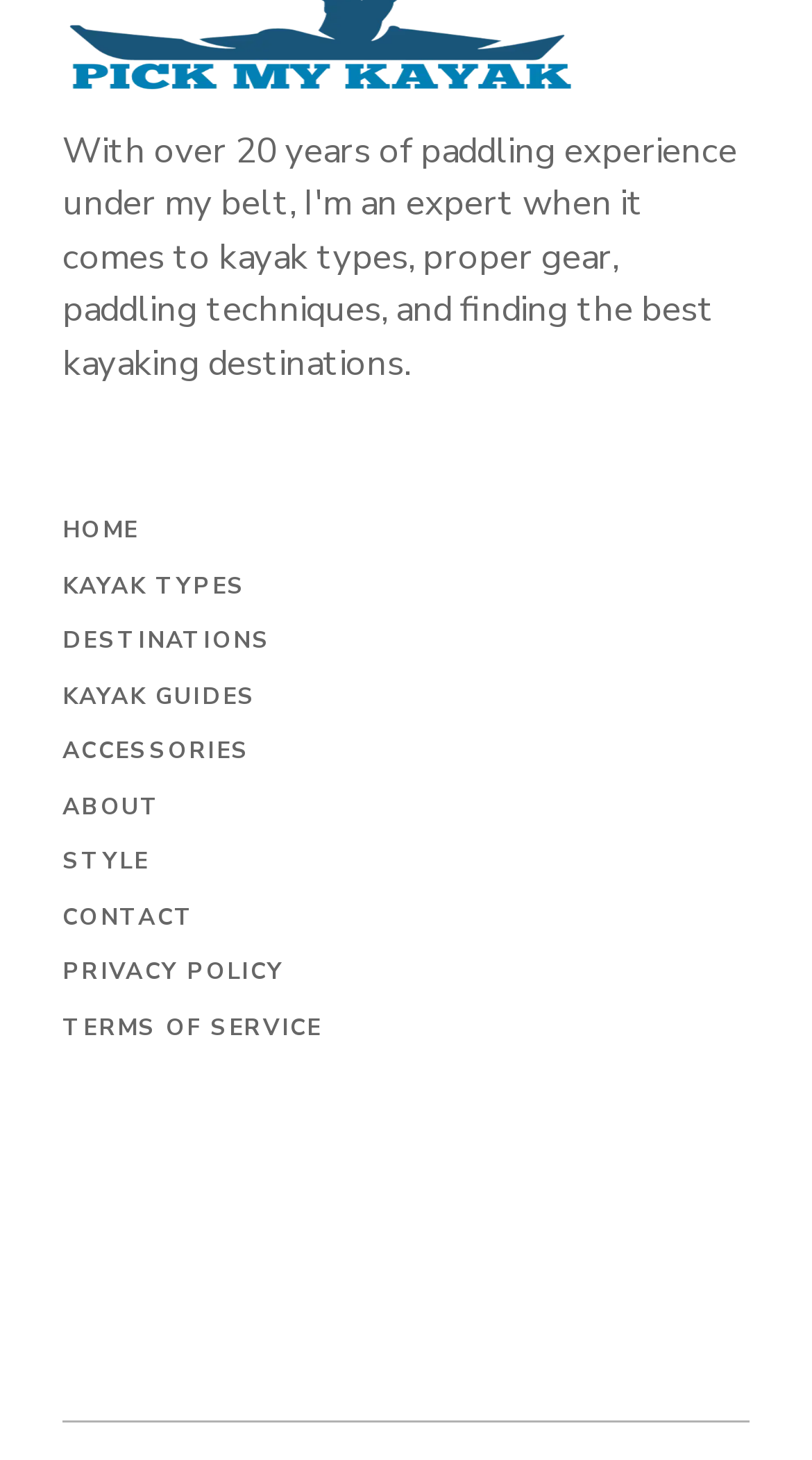Locate the bounding box coordinates of the element to click to perform the following action: 'view kayak types'. The coordinates should be given as four float values between 0 and 1, in the form of [left, top, right, bottom].

[0.077, 0.39, 0.303, 0.412]